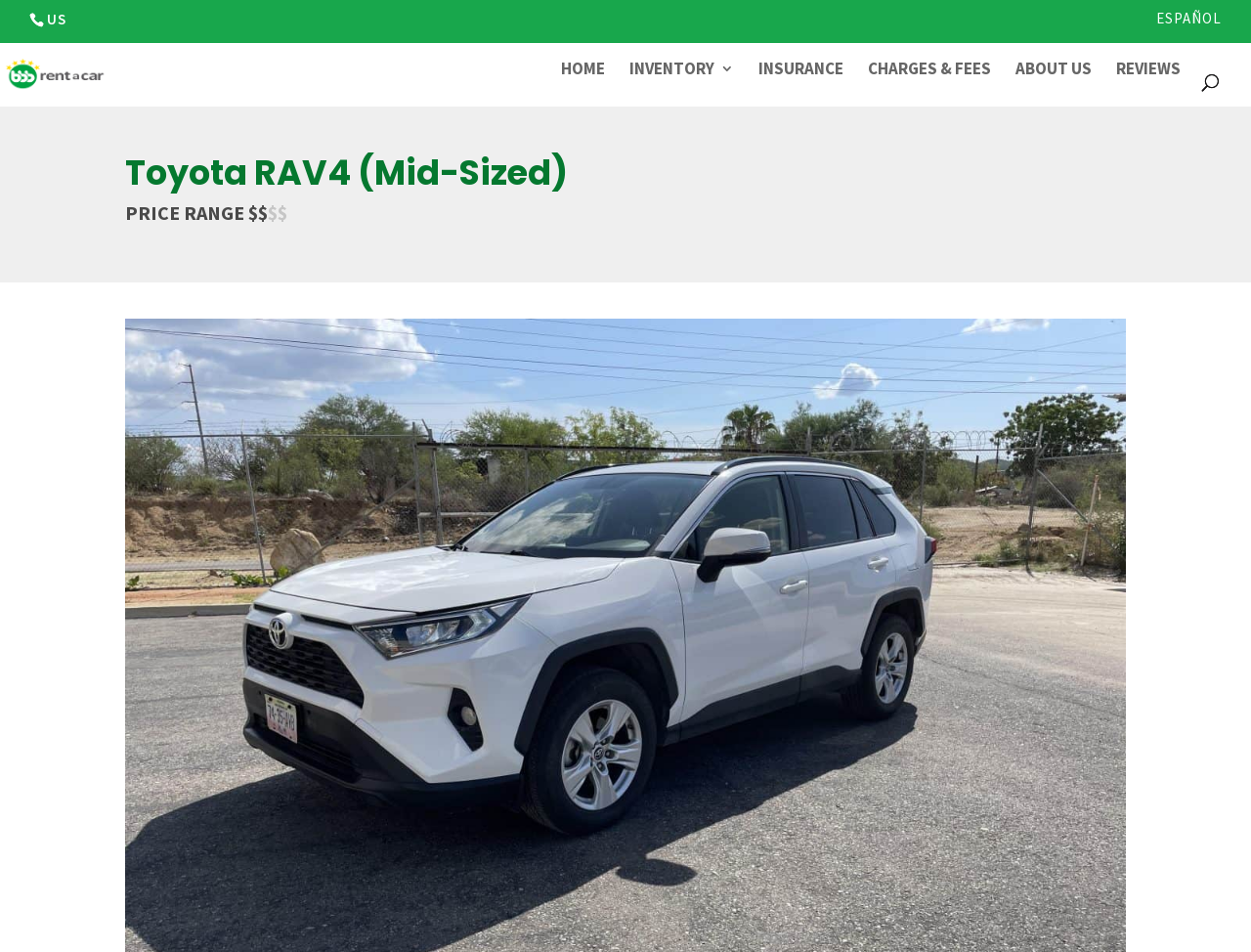Describe in detail what you see on the webpage.

The webpage is about the Toyota RAV4, a mid-sized car, available for rent at BBB Rent a Car. At the top left corner, there is a "US" label, indicating the country or region. Next to it, on the top right corner, there is a link to switch the language to "ESPAÑOL". 

Below the language switcher, there is a logo of BBB Rent a Car, accompanied by a link to the company's homepage. 

The main navigation menu is located below the logo, consisting of six links: "HOME", "INVENTORY 3", "INSURANCE", "CHARGES & FEES", "ABOUT US", and "REVIEWS", arranged from left to right. 

On the right side of the navigation menu, there is a search box with a label "Search for:". 

The main content of the webpage is focused on the Toyota RAV4, with a heading that reads "Toyota RAV4 (Mid-Sized)". Below the heading, there is a label indicating the "PRICE RANGE" of the car, with a dollar sign.